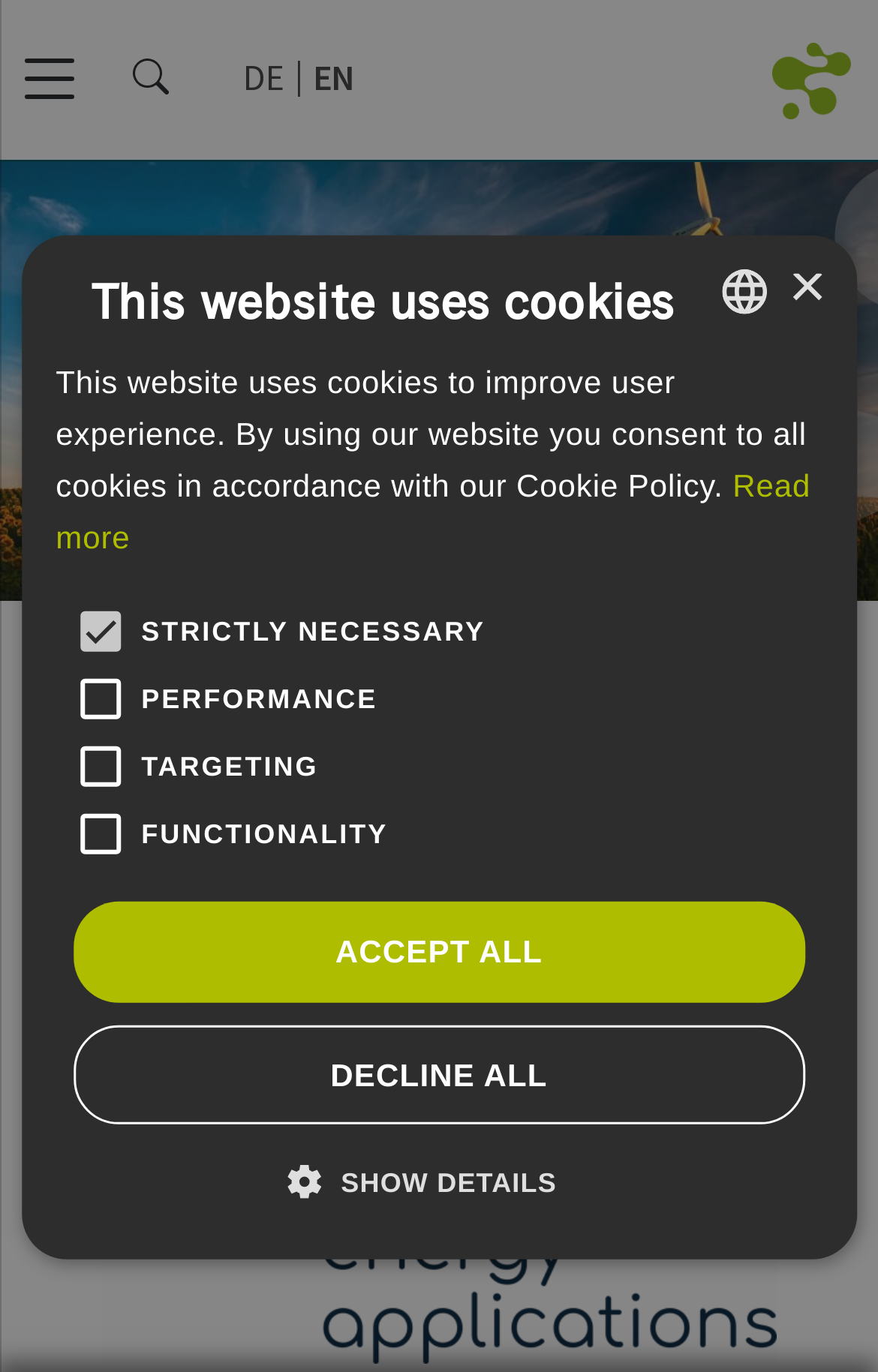Refer to the screenshot and answer the following question in detail:
What is the logo of the company?

I determined this by looking at the image element with the alt text 'Logo von: suena GmbH i.G.', which indicates that it is the company logo.